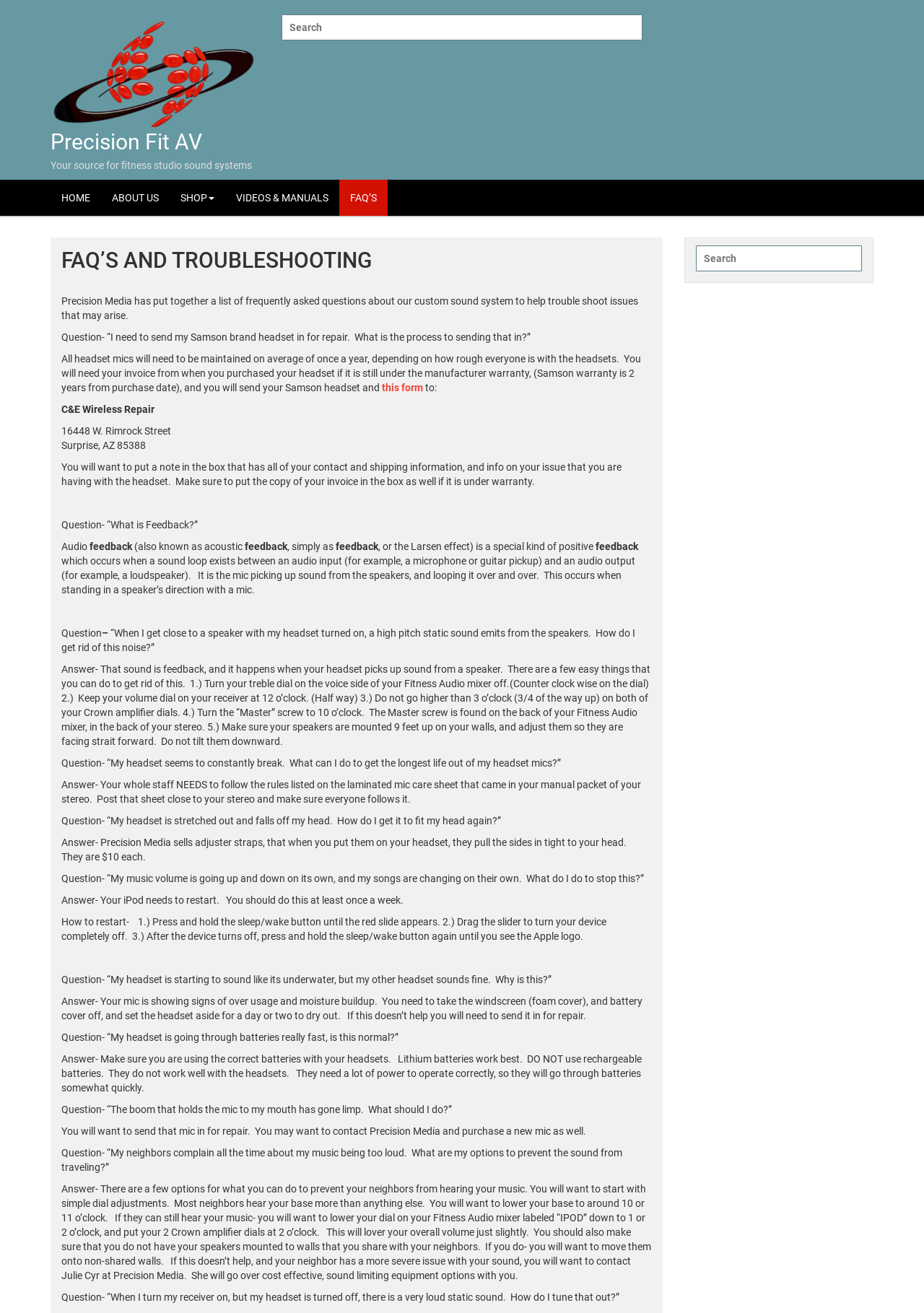Specify the bounding box coordinates of the area to click in order to execute this command: 'Read FAQ’S AND TROUBLESHOOTING'. The coordinates should consist of four float numbers ranging from 0 to 1, and should be formatted as [left, top, right, bottom].

[0.066, 0.189, 0.705, 0.213]